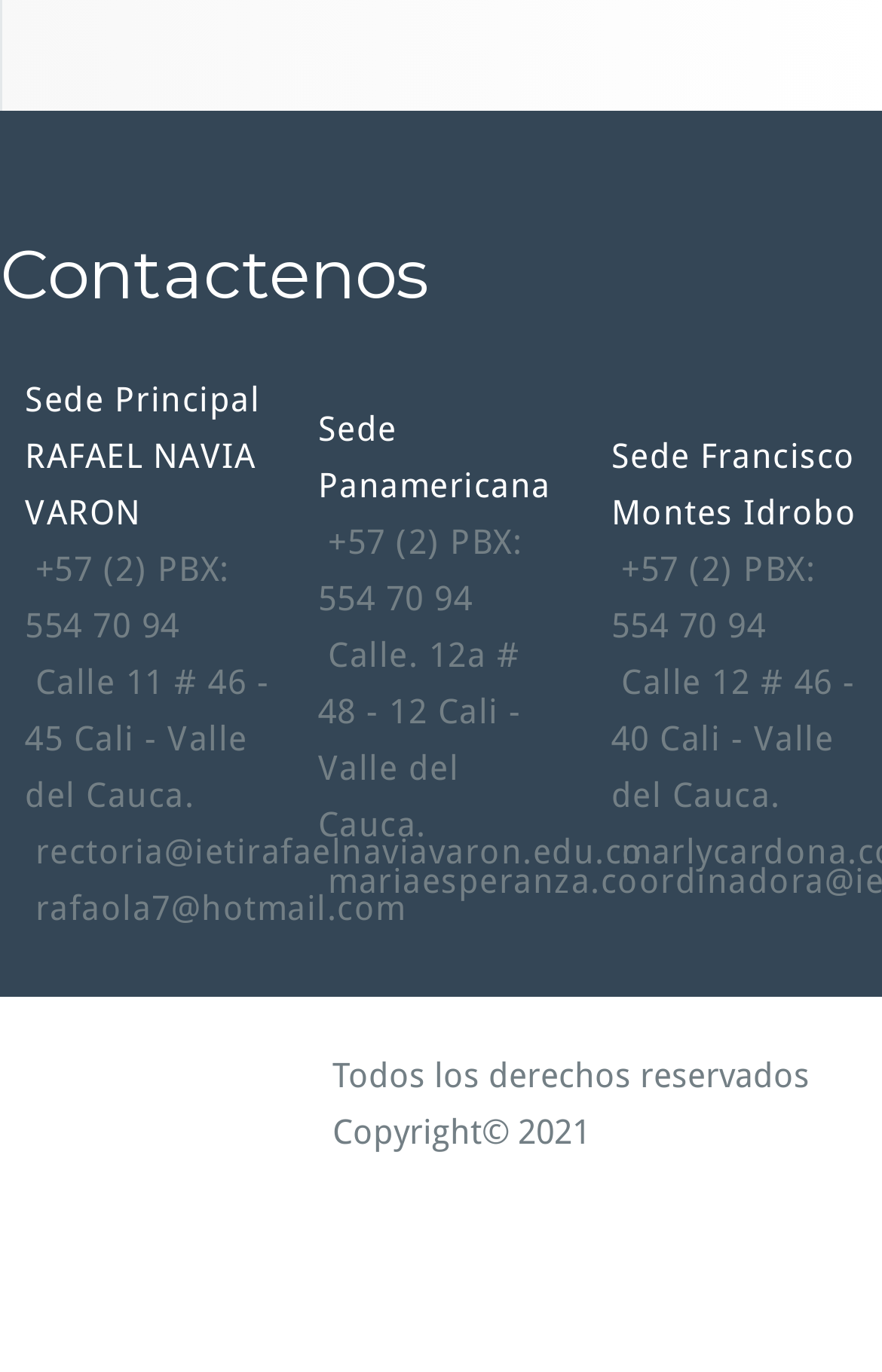Please answer the following query using a single word or phrase: 
What is the copyright year?

2021